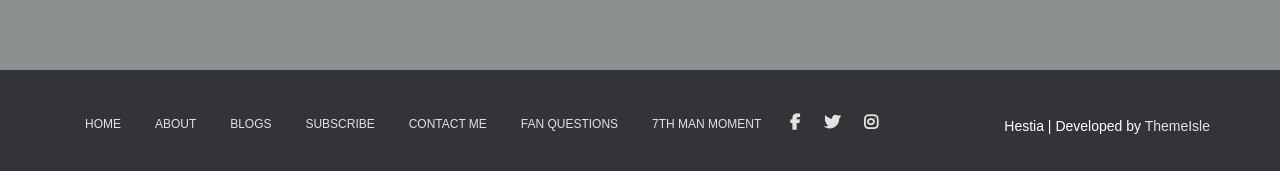Determine the bounding box coordinates for the clickable element required to fulfill the instruction: "Click on About Us". Provide the coordinates as four float numbers between 0 and 1, i.e., [left, top, right, bottom].

None